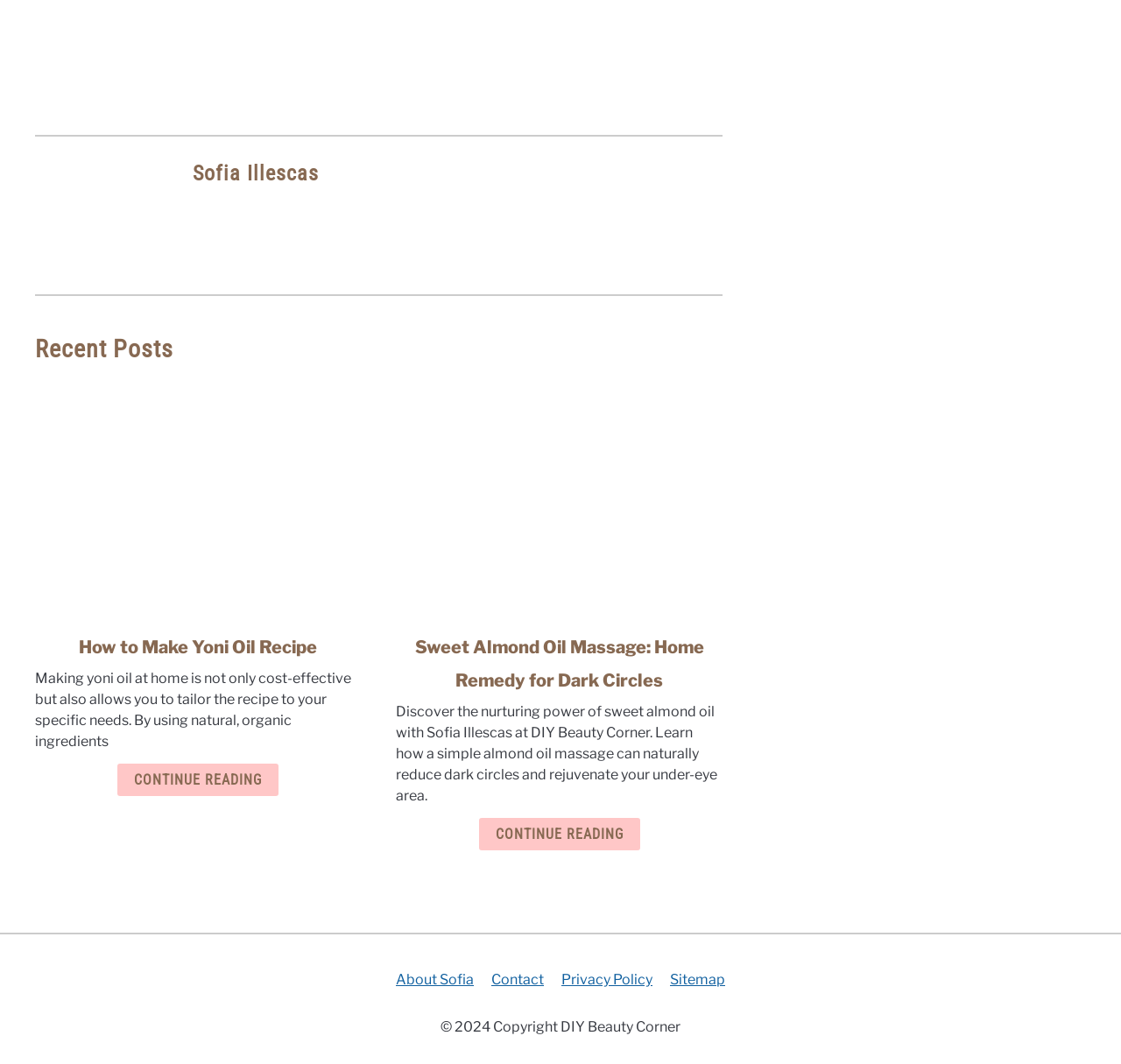Provide the bounding box coordinates of the HTML element described as: "Continue Reading". The bounding box coordinates should be four float numbers between 0 and 1, i.e., [left, top, right, bottom].

[0.427, 0.769, 0.571, 0.799]